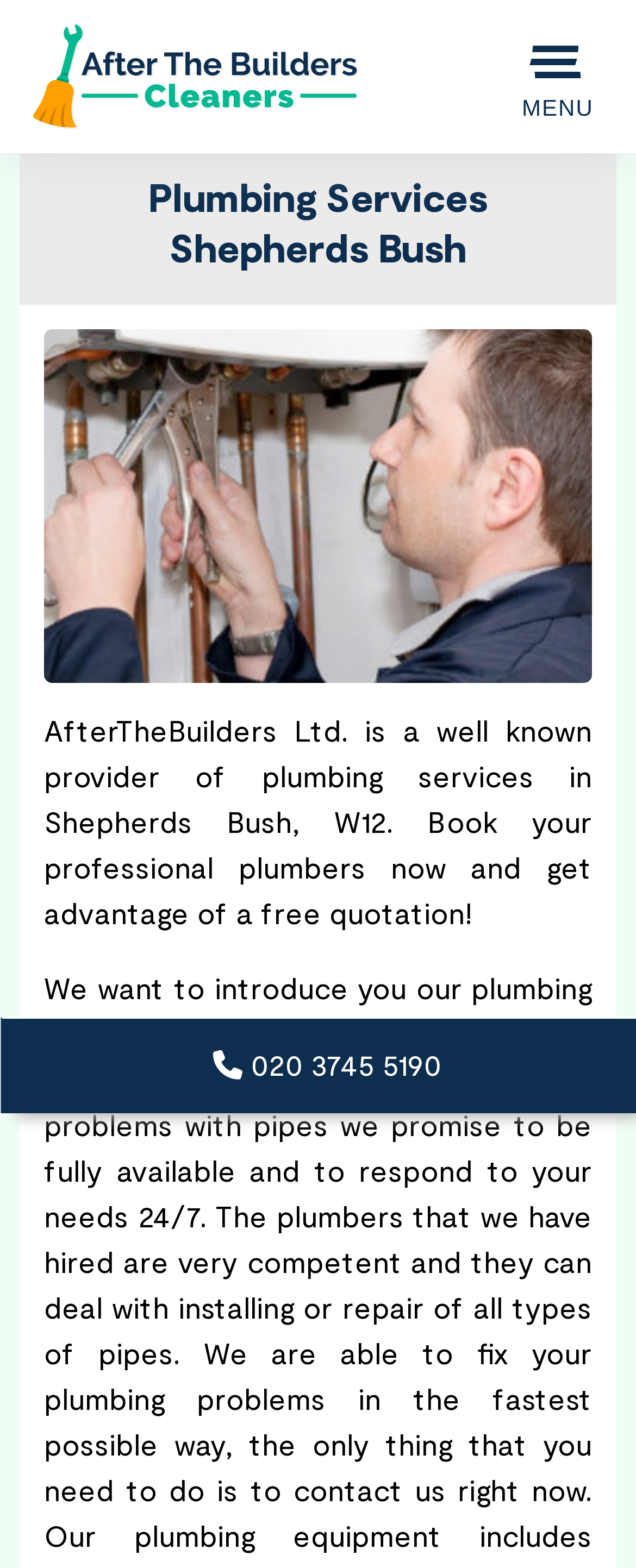Generate the main heading text from the webpage.

Plumbing Services Shepherds Bush